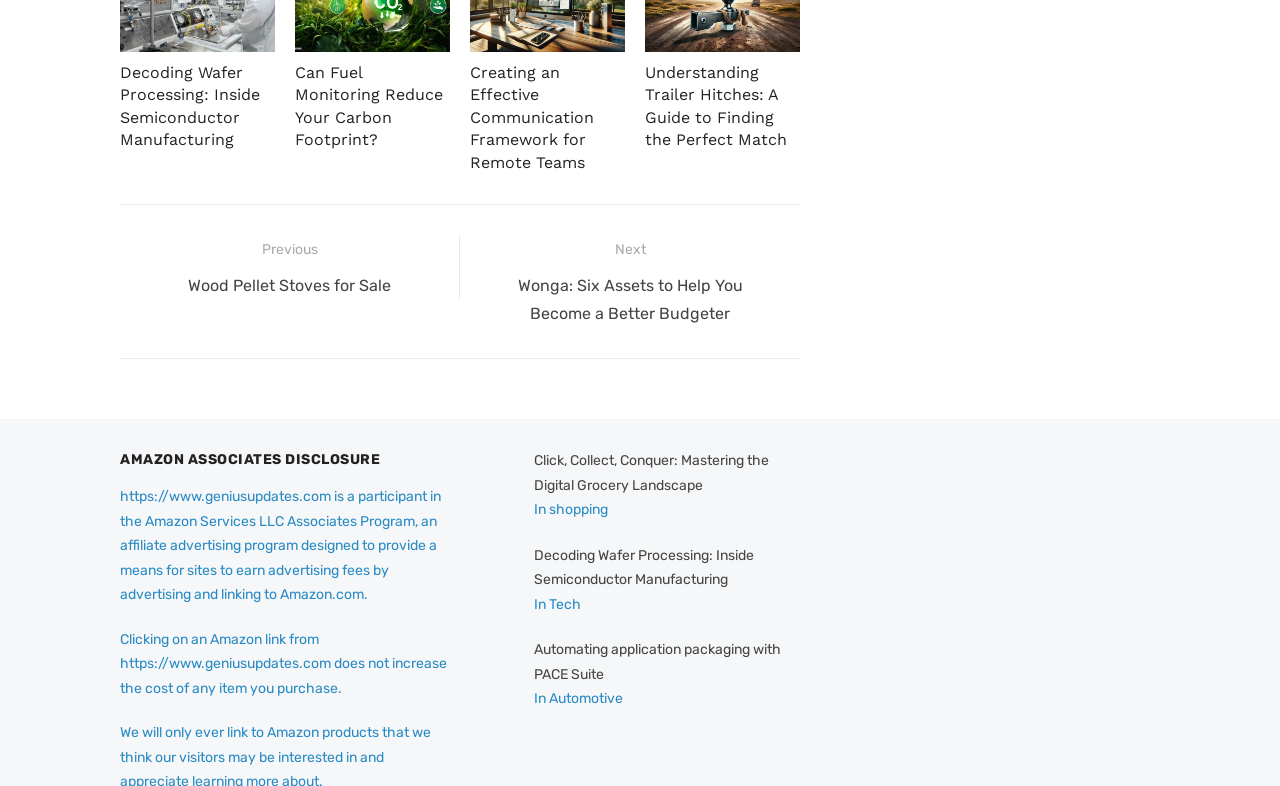Determine the coordinates of the bounding box for the clickable area needed to execute this instruction: "Learn about fuel monitoring".

[0.23, 0.08, 0.346, 0.19]